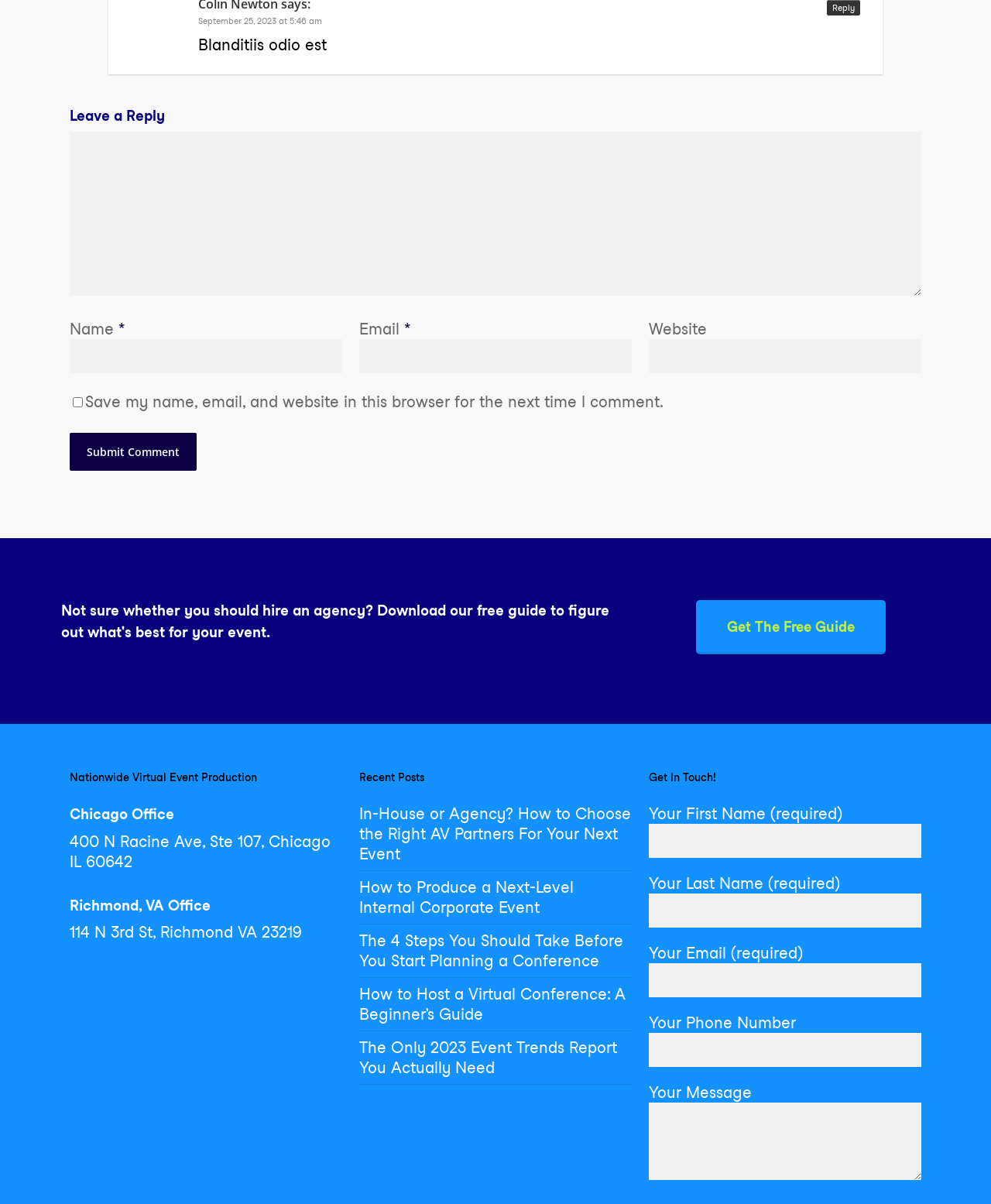Please specify the coordinates of the bounding box for the element that should be clicked to carry out this instruction: "Leave a reply". The coordinates must be four float numbers between 0 and 1, formatted as [left, top, right, bottom].

[0.07, 0.088, 0.93, 0.105]